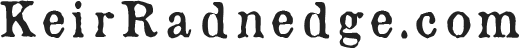Give a detailed account of the elements present in the image.

The image presented features the logo of "KeirRadnedge.com," a website known for its focus on sports journalism and commentary. The logo is prominently displayed in a stylized font, reflecting the site's emphasis on delivering insightful analysis and updates related to various sporting events. The design embodies a classic aesthetic, reinforcing the site's established presence in the sports media landscape. The image serves as a visual anchor for the website, aligning with its title and thematic content dedicated to sports and related news.